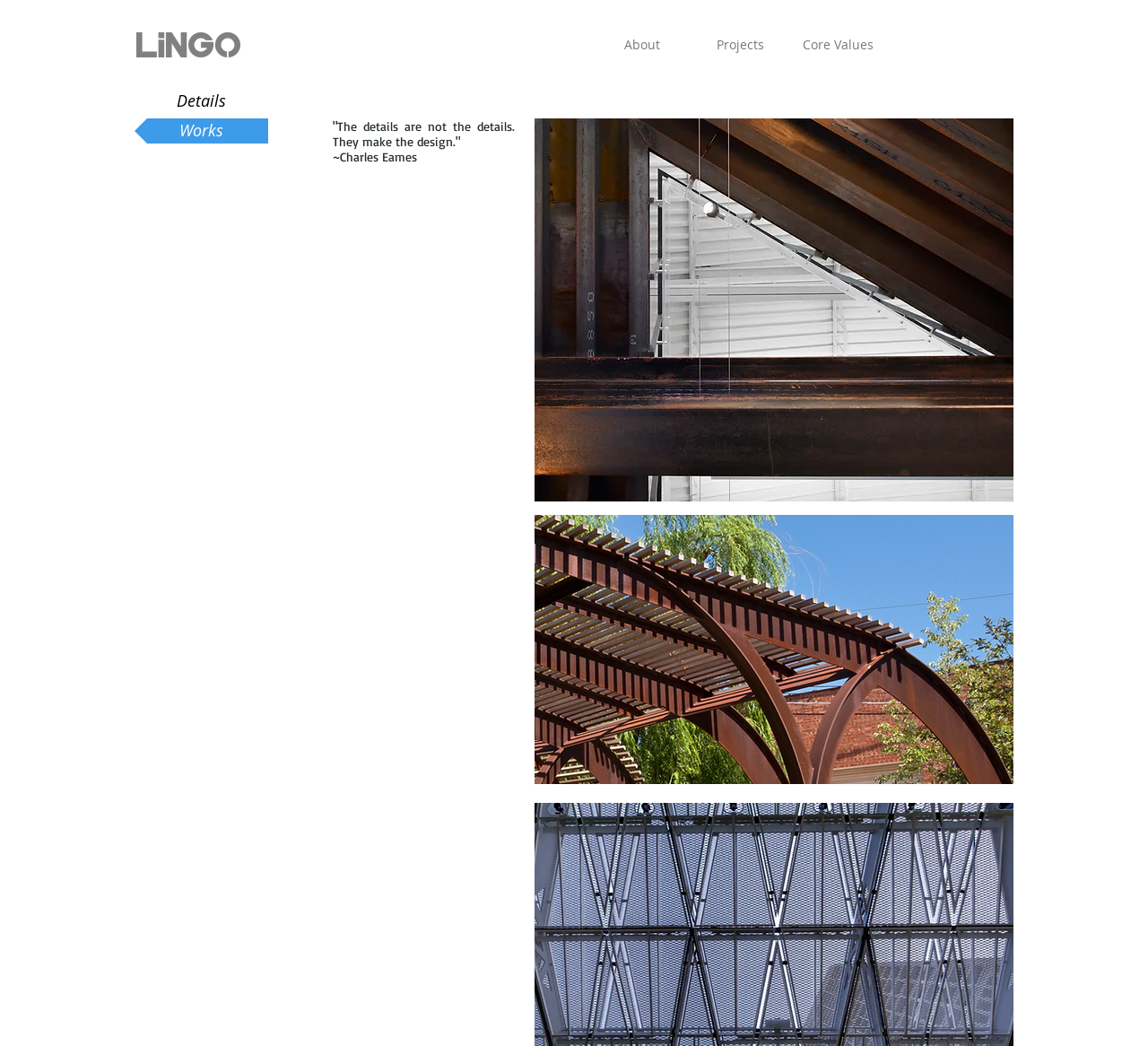Describe in detail what you see on the webpage.

The webpage is titled "Details | buildwithlingo" and features a prominent logo of Lingo at the top left corner, which is a grey image. To the right of the logo, there is a navigation menu labeled "Site" that spans across the top of the page, containing links to "About", "Projects", "Core Values", and "Works". 

Below the navigation menu, there is a heading that reads "Details". A quote is displayed below the heading, which says "'The details are not the details. They make the design.'" and is attributed to Charles Eames. The quote is positioned near the top center of the page.